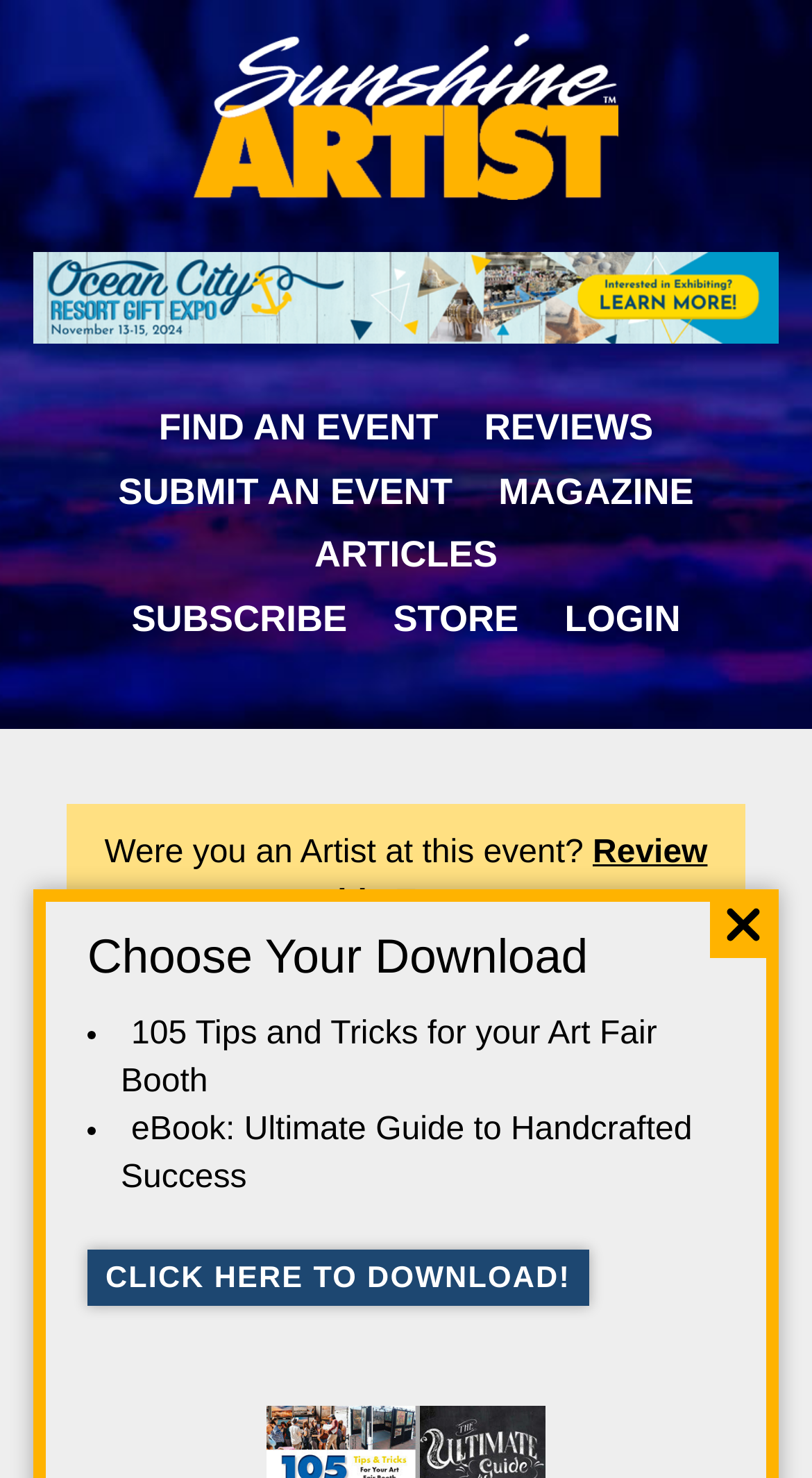Show the bounding box coordinates for the element that needs to be clicked to execute the following instruction: "Click on the 'FIND AN EVENT' link". Provide the coordinates in the form of four float numbers between 0 and 1, i.e., [left, top, right, bottom].

[0.196, 0.275, 0.54, 0.308]